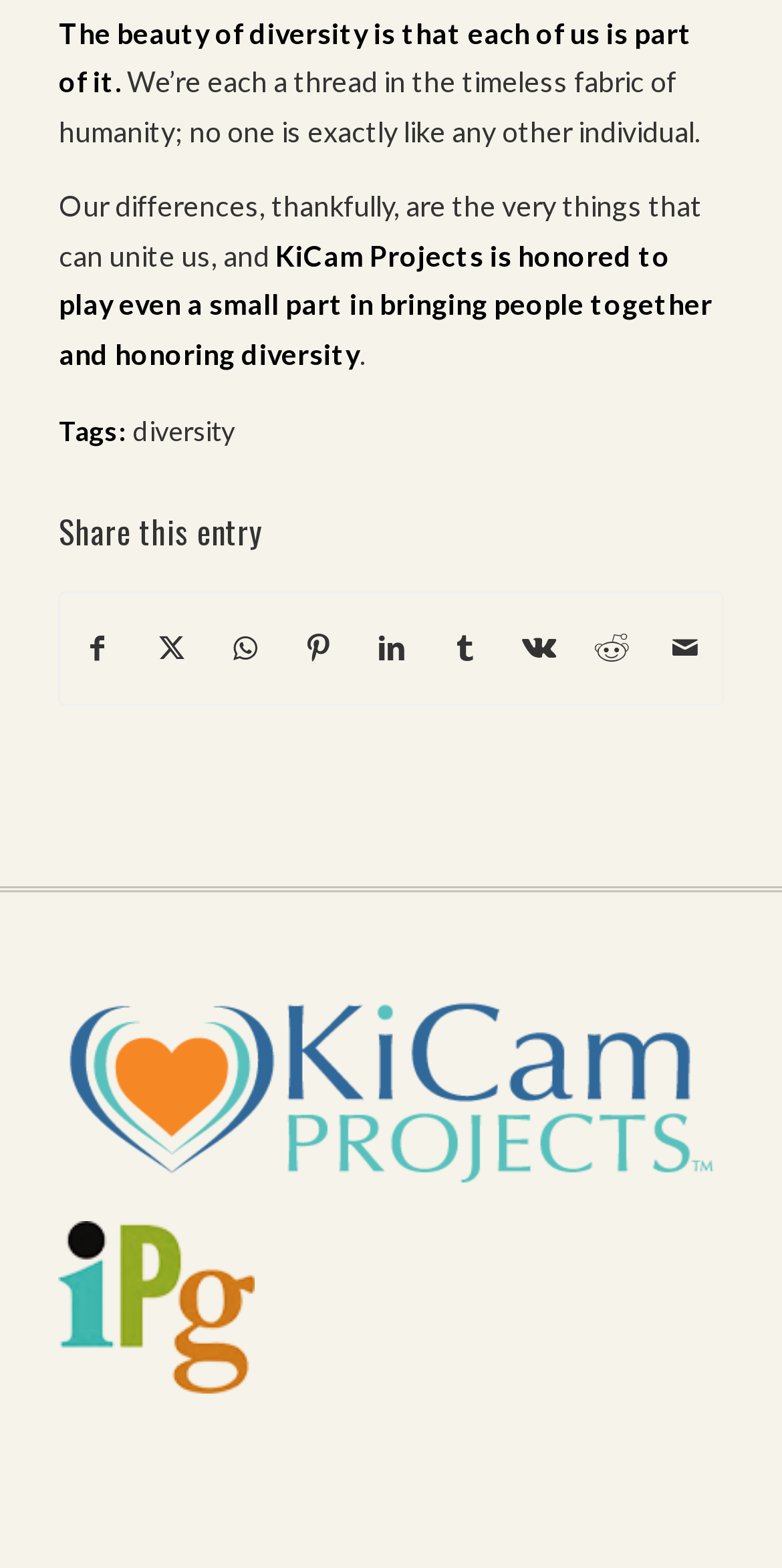Please specify the bounding box coordinates in the format (top-left x, top-left y, bottom-right x, bottom-right y), with values ranging from 0 to 1. Identify the bounding box for the UI component described as follows: Related Products

None